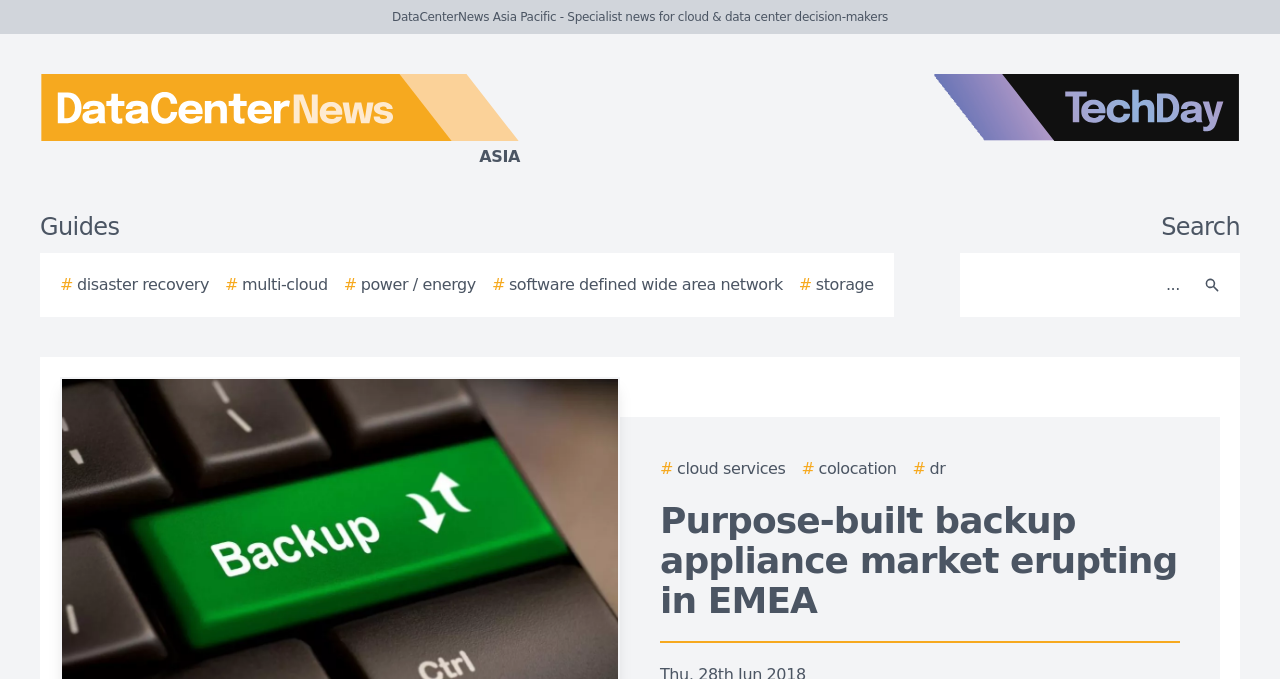How many logos are on the top of the webpage?
Please provide a single word or phrase as your answer based on the image.

2